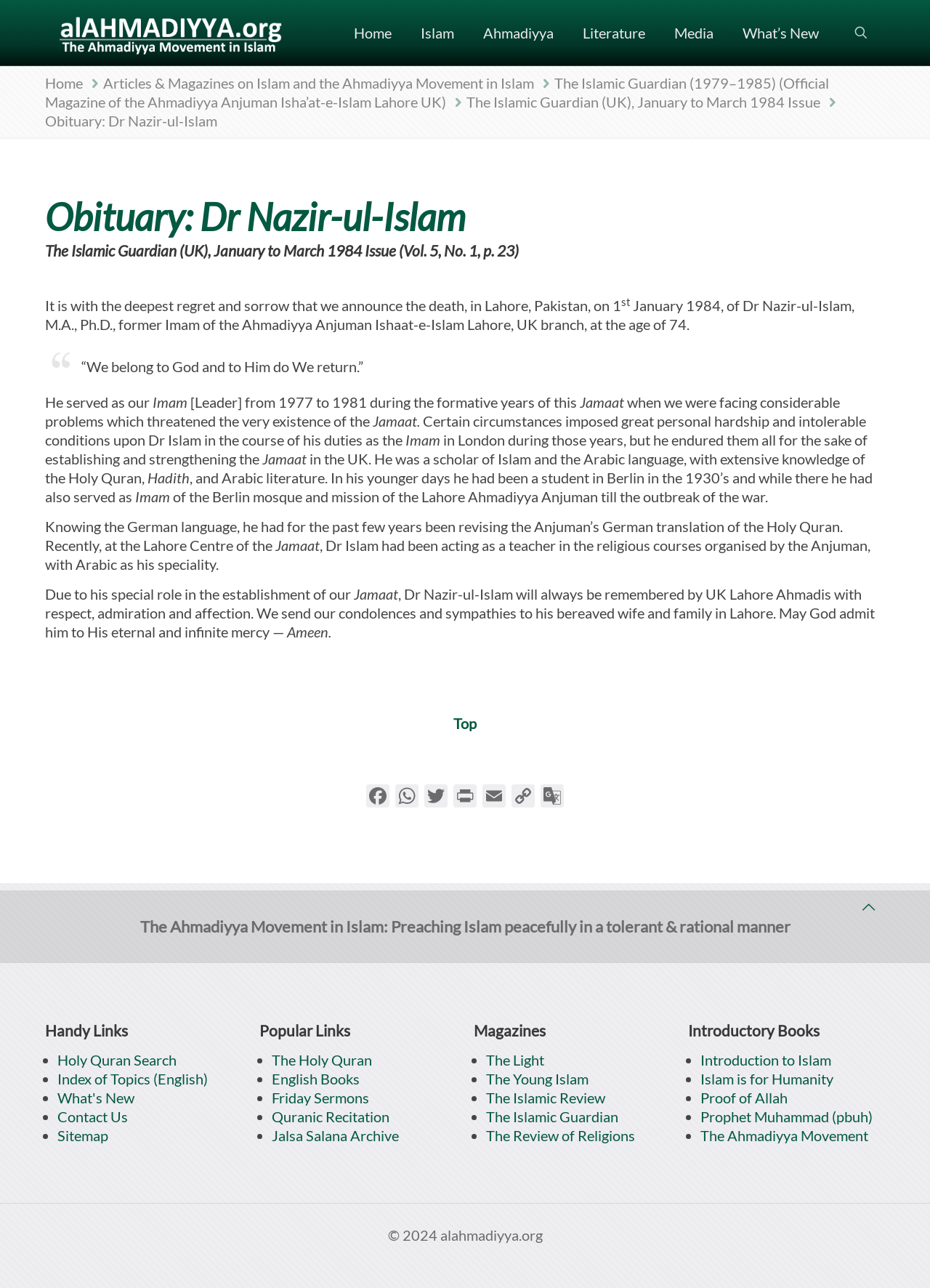What is the name of the organisation with which Dr Nazir-ul-Islam was associated?
From the image, respond using a single word or phrase.

Ahmadiyya Anjuman Ishaat-e-Islam Lahore